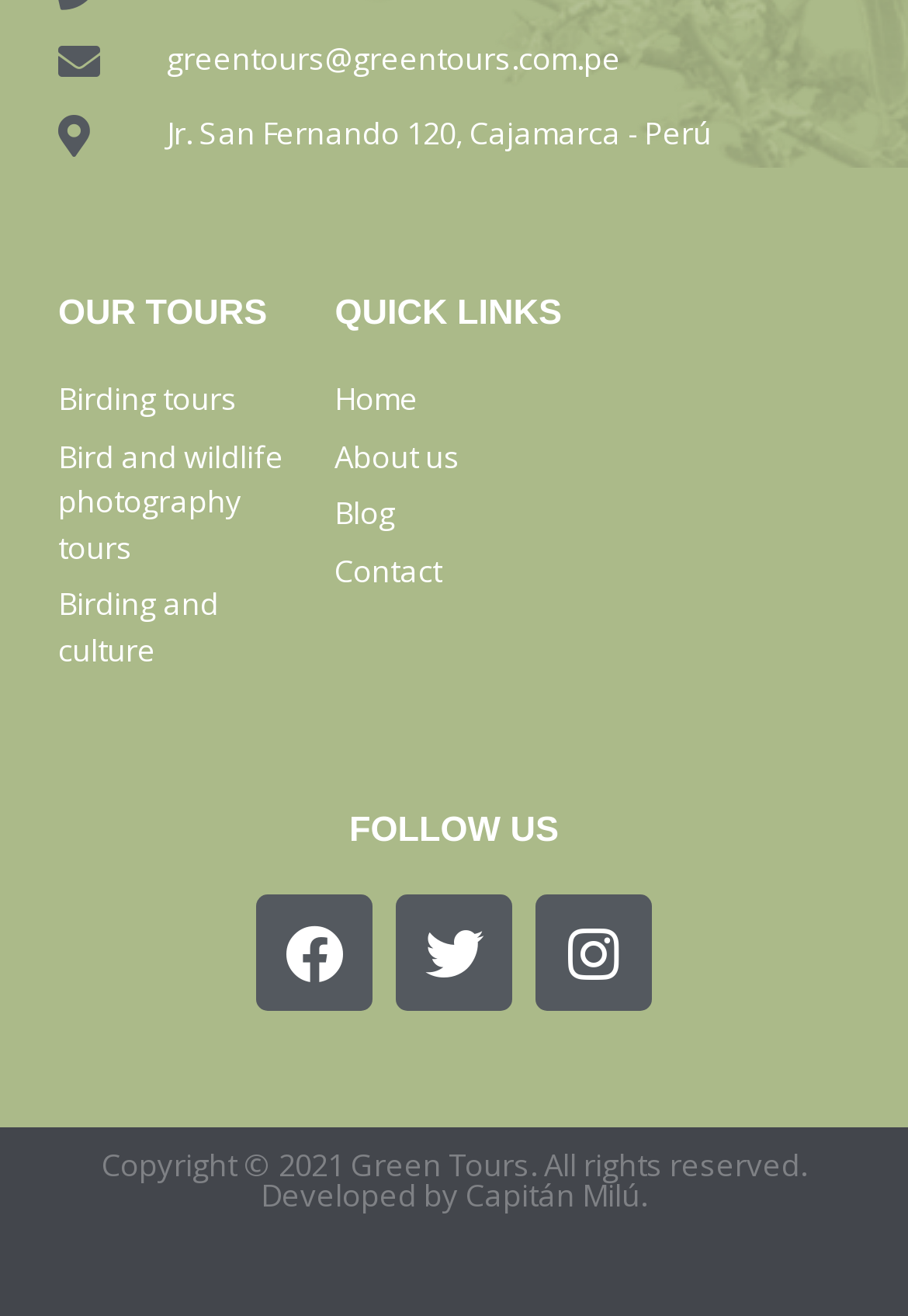Give a one-word or one-phrase response to the question: 
What social media platforms can you follow Green Tours on?

Facebook, Twitter, Instagram, Youtube, Pinterest, Medium